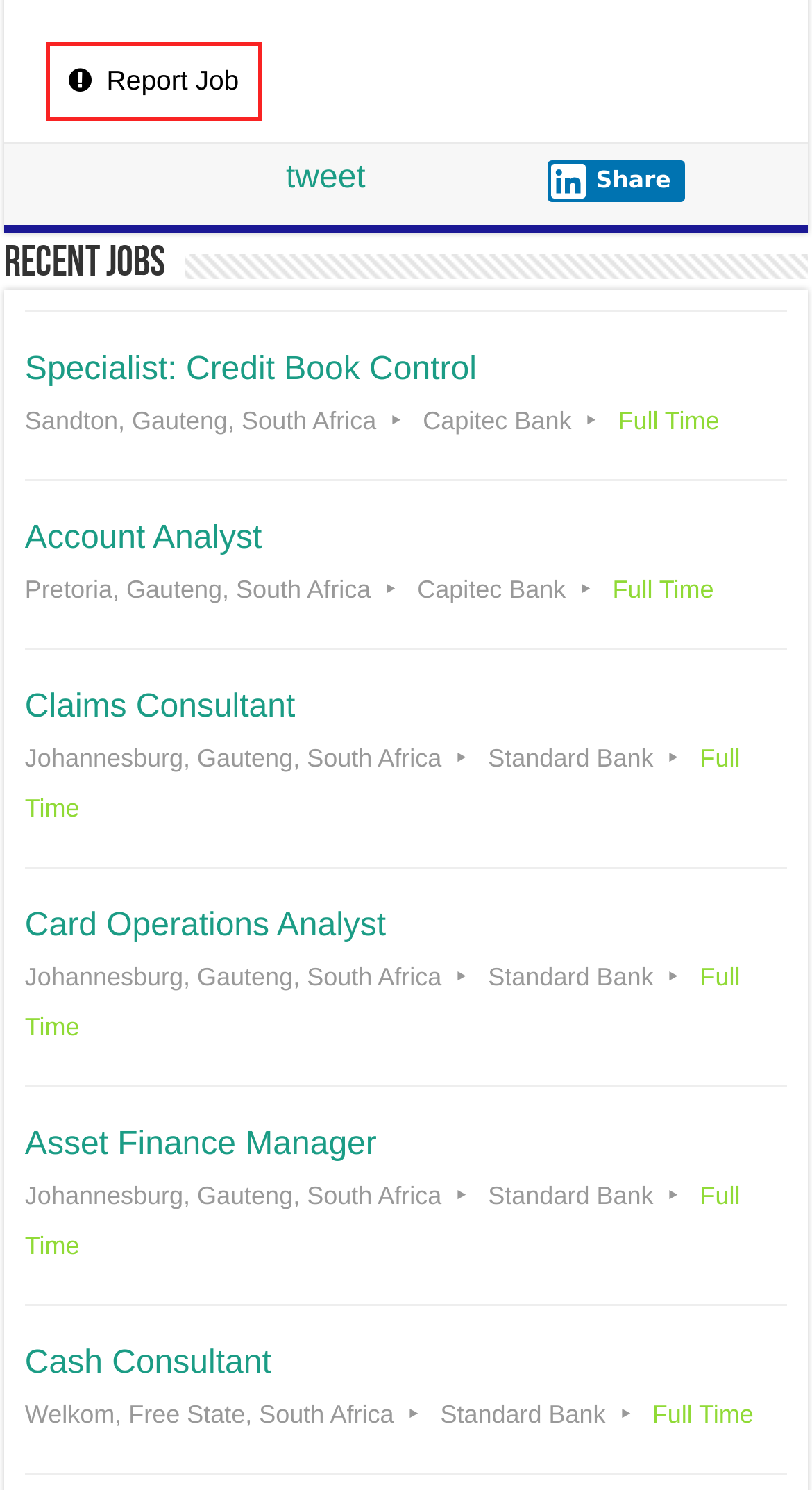For the given element description Report Job, determine the bounding box coordinates of the UI element. The coordinates should follow the format (top-left x, top-left y, bottom-right x, bottom-right y) and be within the range of 0 to 1.

[0.056, 0.028, 0.323, 0.081]